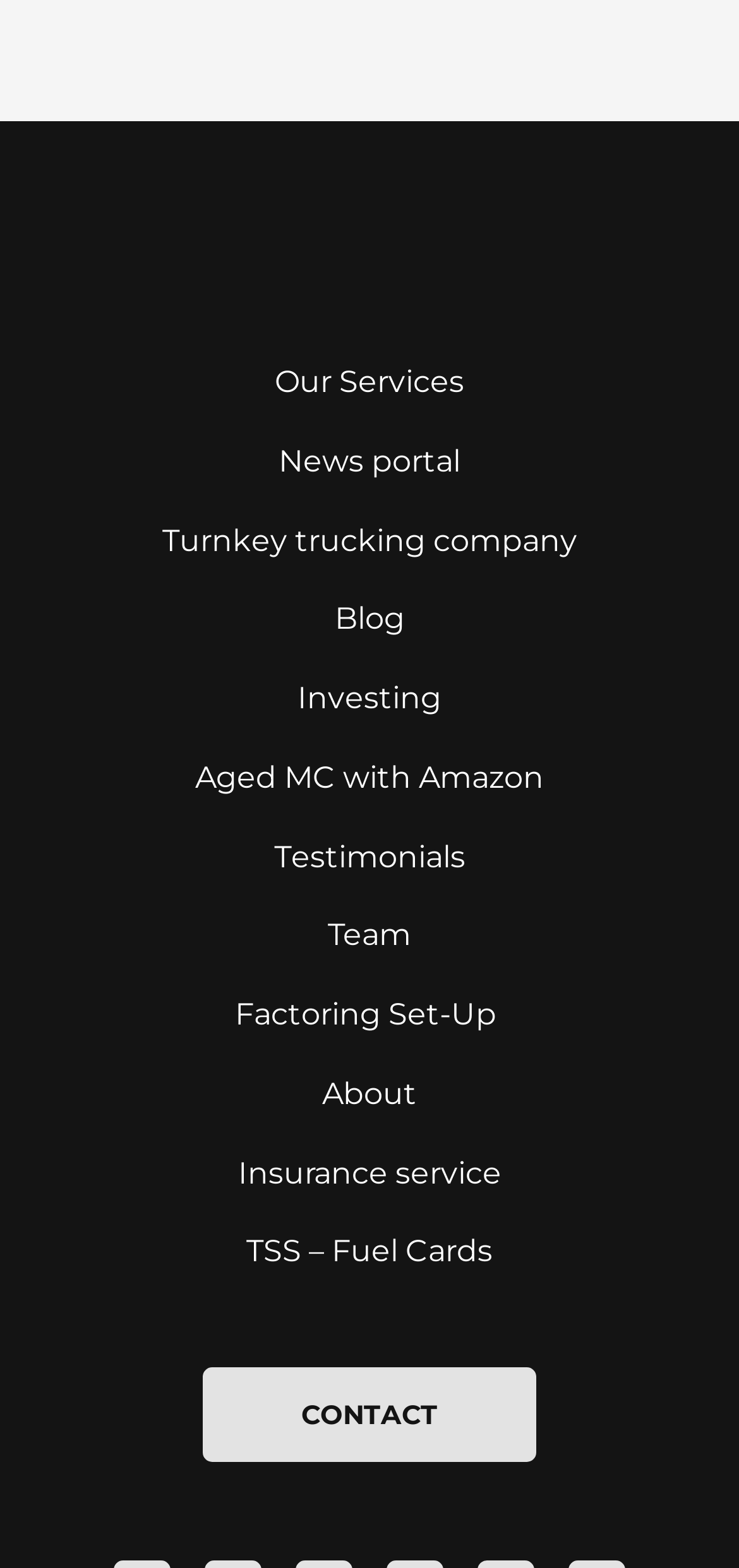What is the last link in the navigation menu?
From the image, provide a succinct answer in one word or a short phrase.

CONTACT